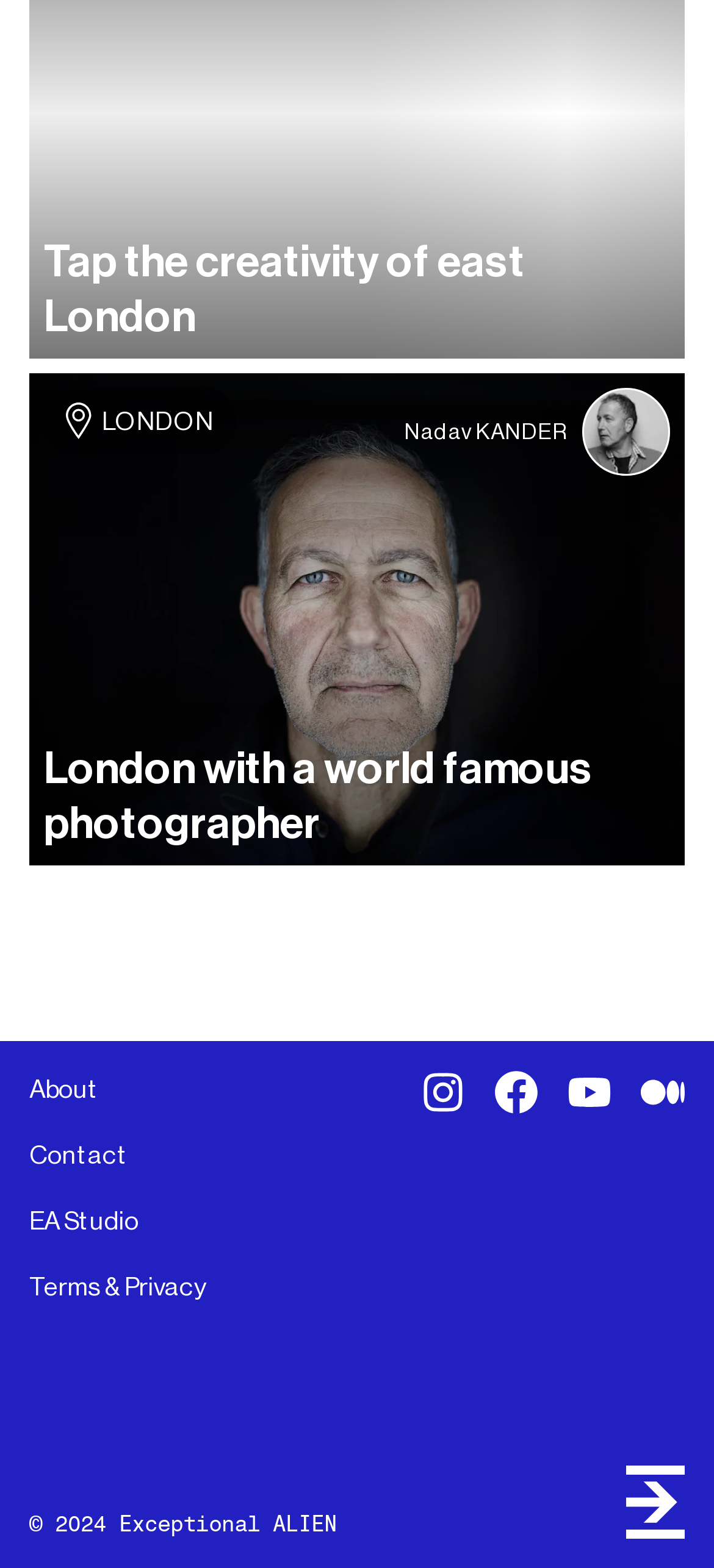Locate the bounding box coordinates of the element's region that should be clicked to carry out the following instruction: "Visit EA Studio". The coordinates need to be four float numbers between 0 and 1, i.e., [left, top, right, bottom].

[0.021, 0.756, 0.215, 0.798]